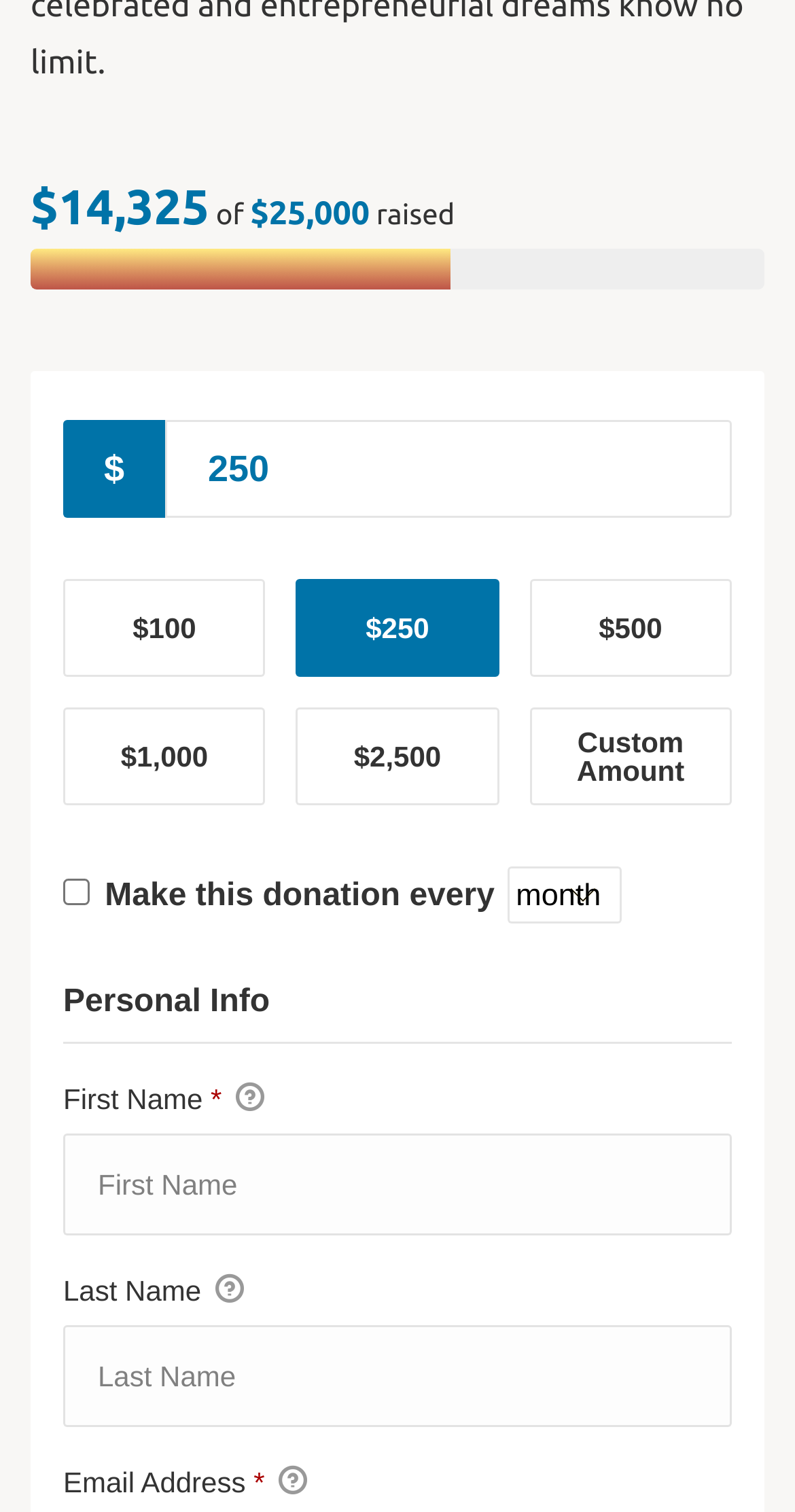What is the purpose of the 'Email Address' field?
Look at the image and respond to the question as thoroughly as possible.

The generic text element next to the 'Email Address' field states that 'We will send the donation receipt to this address', indicating that the purpose of the 'Email Address' field is to receive the donation receipt.